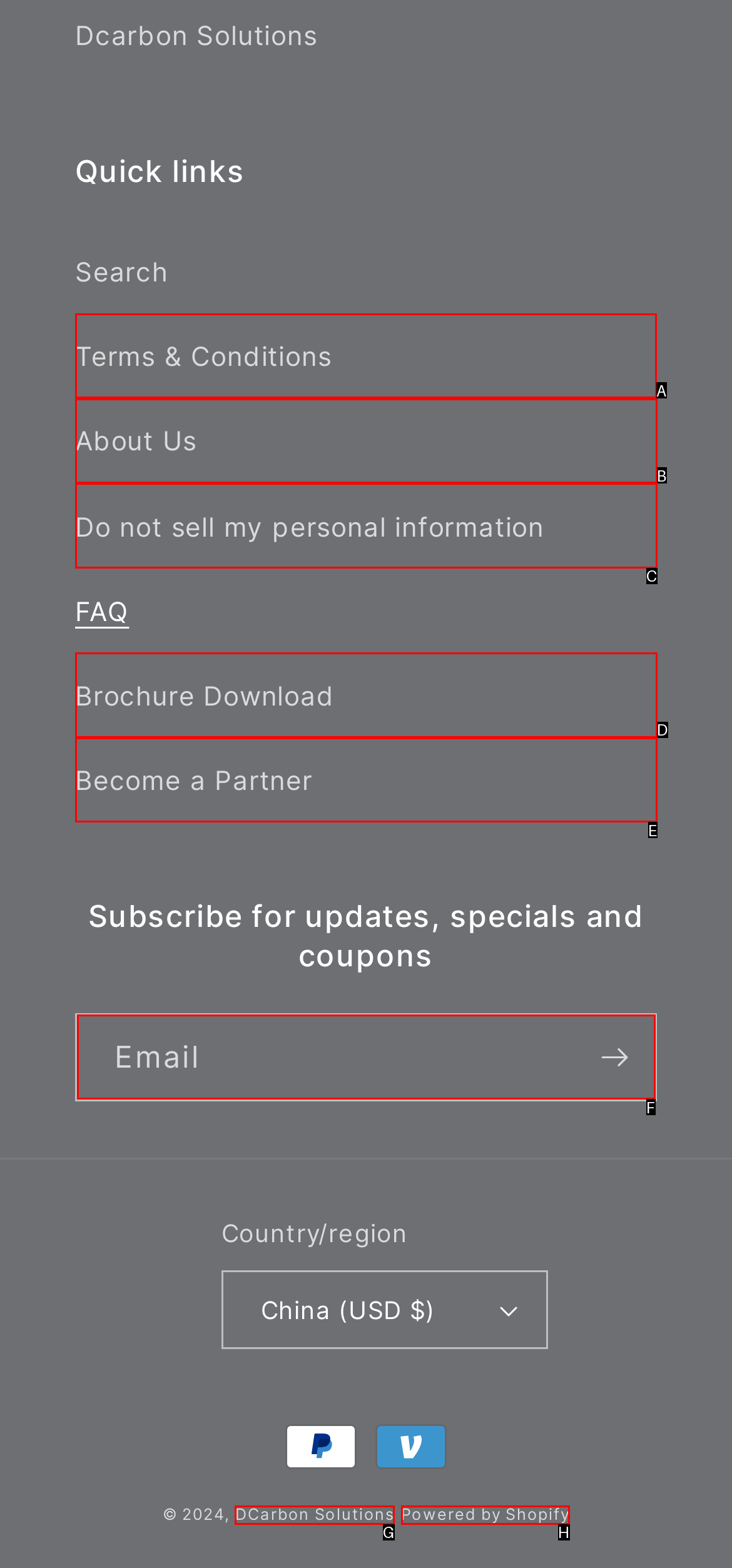Which lettered option should be clicked to achieve the task: View terms and conditions? Choose from the given choices.

A